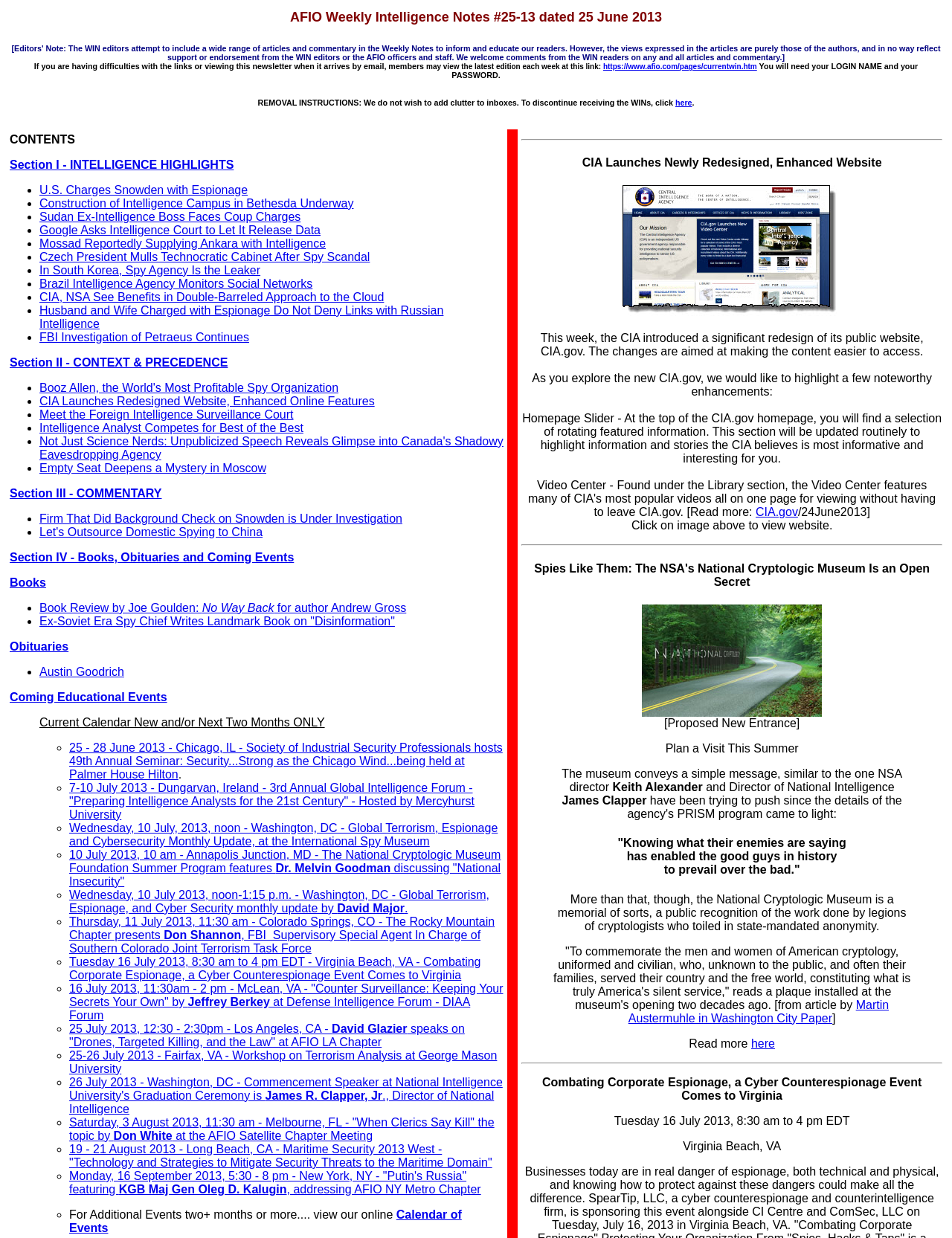Create a full and detailed caption for the entire webpage.

The webpage is a newsletter titled "AFIO Weekly Intelligence Notes #25-13" dated June 25, 2013. At the top, there is an editor's note explaining the purpose of the newsletter and a link to view the latest edition. Below this, there is a section for removal instructions.

The main content of the newsletter is divided into four sections: Intelligence Highlights, Context & Precedence, Commentary, and Books, Obituaries, and Coming Events. Each section contains a list of links to various articles, news stories, and events related to intelligence, espionage, and national security.

In the Intelligence Highlights section, there are 12 links to news articles about topics such as espionage, intelligence agencies, and national security. The links are listed in a bullet-point format, with each link preceded by a bullet marker.

The Context & Precedence section contains 7 links to articles that provide background information and context on various intelligence-related topics. The Commentary section has 4 links to opinion pieces and editorials on intelligence and national security issues.

The final section, Books, Obituaries, and Coming Events, contains links to book reviews, obituaries of notable figures in the intelligence community, and a list of upcoming events related to intelligence and national security. The events are listed in a bullet-point format, with each event including a date, location, and brief description.

Throughout the webpage, there are no images, but there are many links to external articles, websites, and events. The layout is organized and easy to navigate, with clear headings and section divisions.